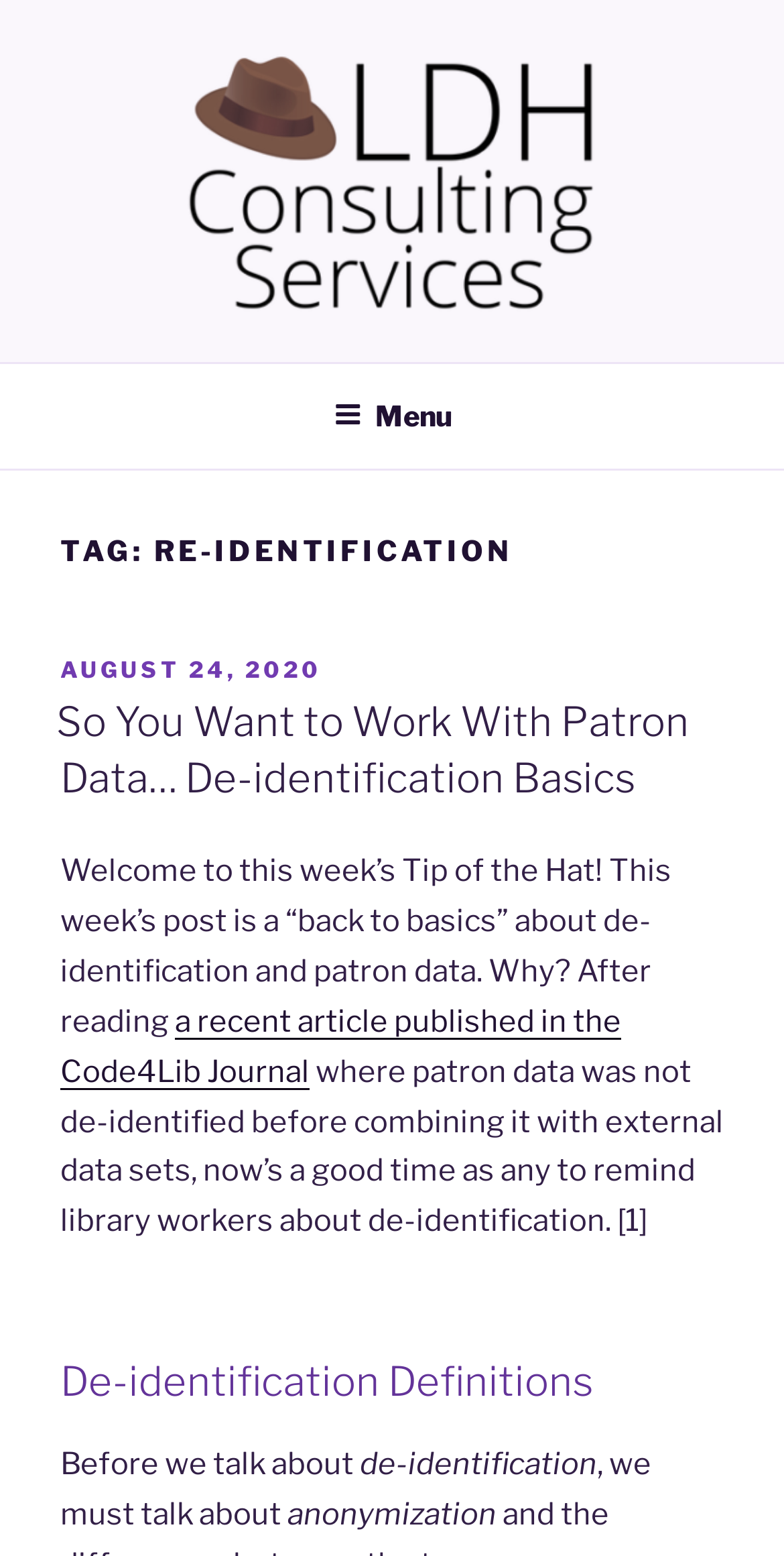Locate the bounding box of the UI element described by: "August 24, 2020August 24, 2020" in the given webpage screenshot.

[0.077, 0.421, 0.41, 0.44]